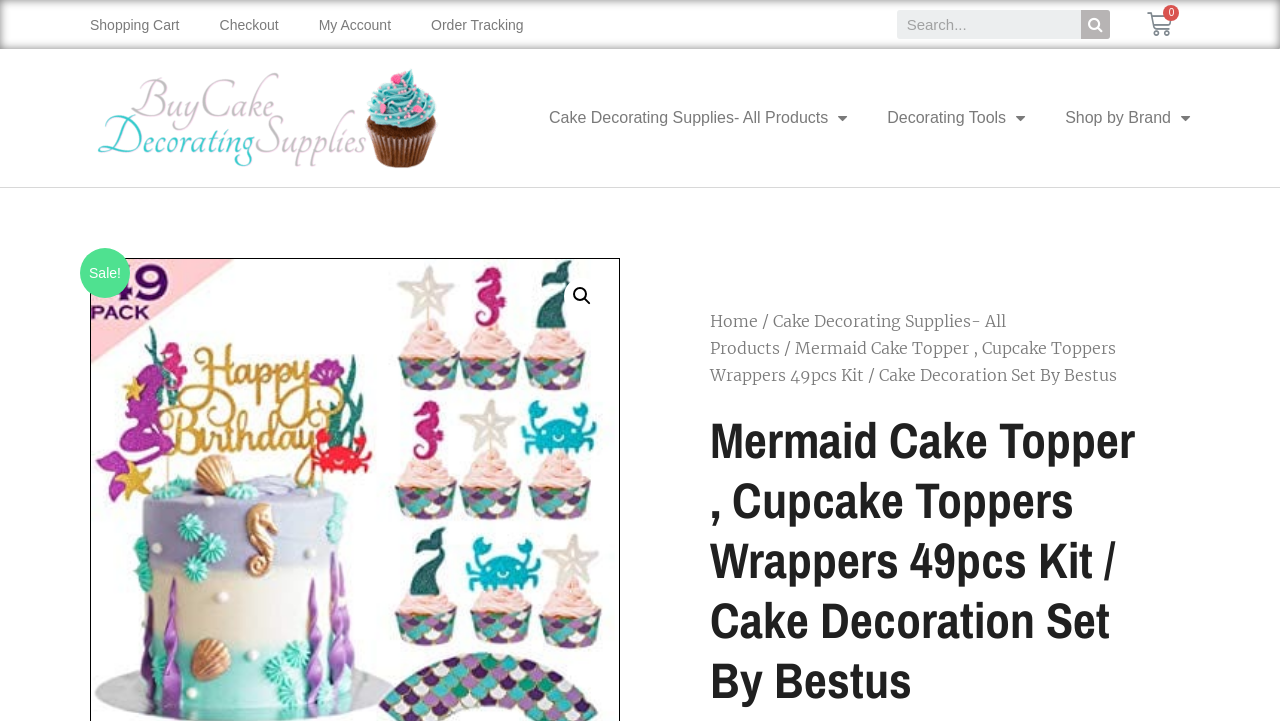Using details from the image, please answer the following question comprehensively:
What is the category of the product?

I determined the answer by looking at the link with the text 'Cake Decorating Supplies- All Products ', which suggests that the product belongs to the category of Cake Decorating Supplies.